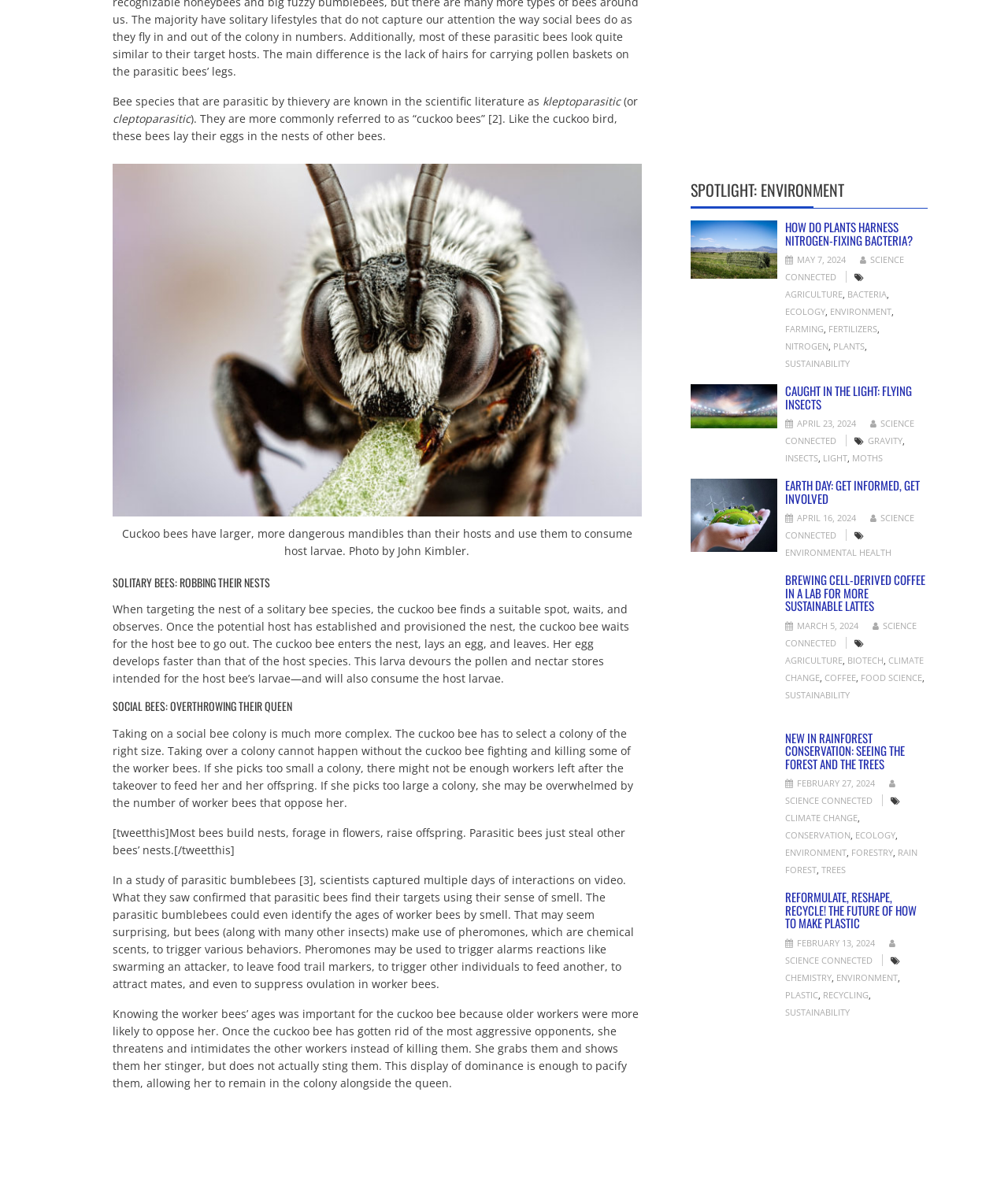Locate the bounding box coordinates of the region to be clicked to comply with the following instruction: "read about kleptoparasitic bees". The coordinates must be four float numbers between 0 and 1, in the form [left, top, right, bottom].

[0.538, 0.078, 0.615, 0.091]